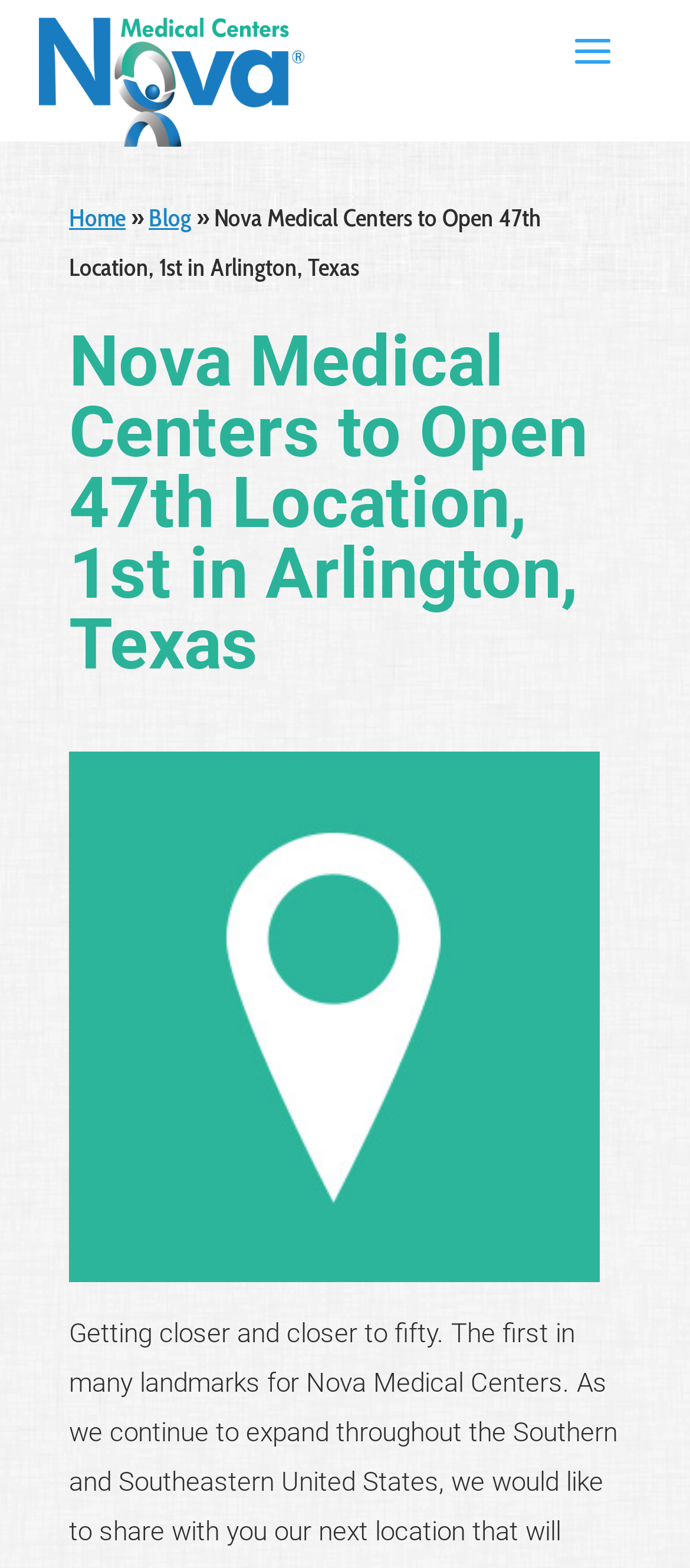Please find the bounding box for the UI element described by: "March 2022".

None